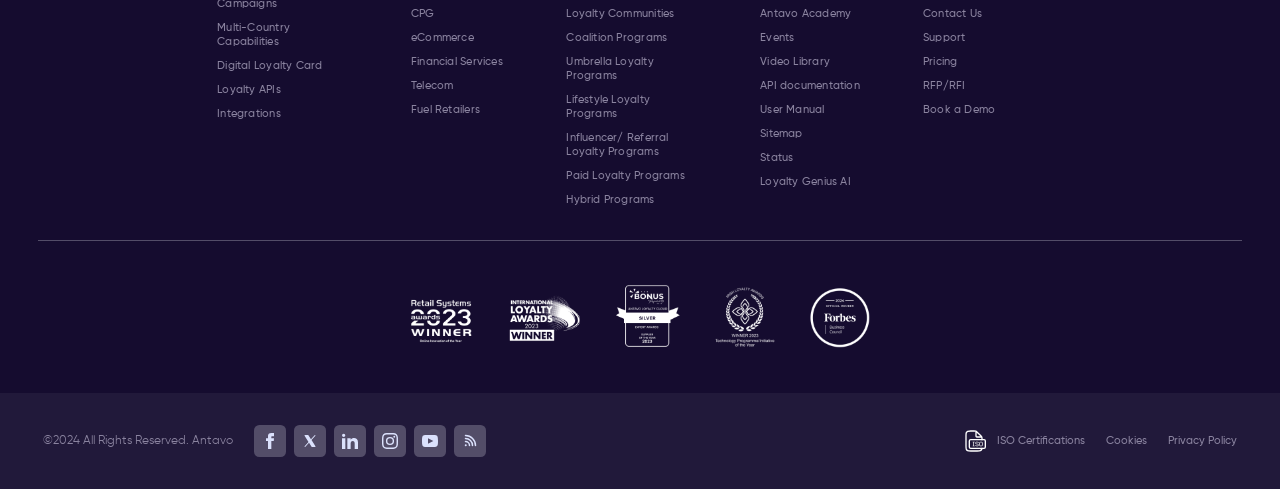Please pinpoint the bounding box coordinates for the region I should click to adhere to this instruction: "Learn about Digital Loyalty Card".

[0.17, 0.126, 0.252, 0.146]